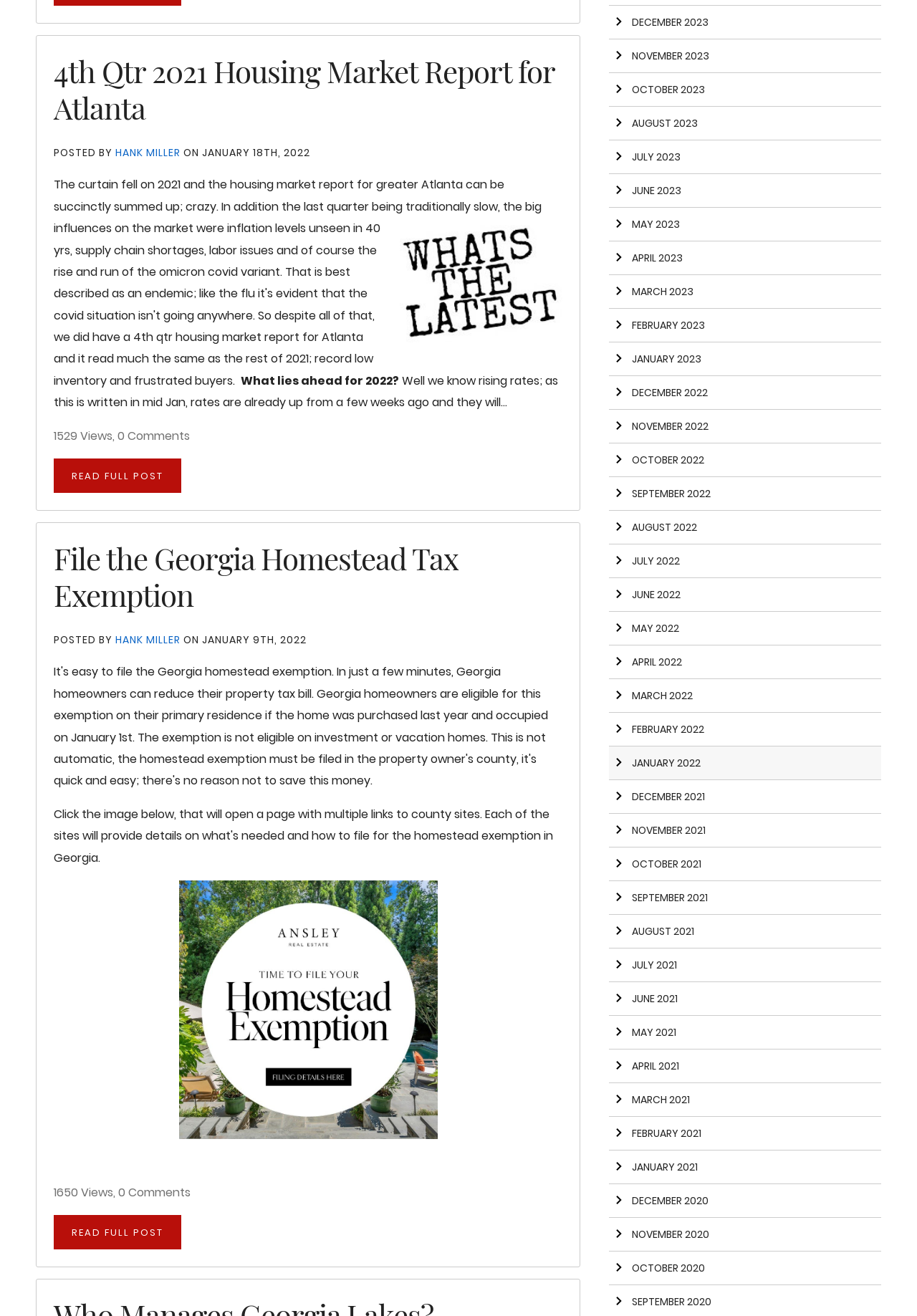Identify the bounding box coordinates of the area that should be clicked in order to complete the given instruction: "Go to December 2021". The bounding box coordinates should be four float numbers between 0 and 1, i.e., [left, top, right, bottom].

[0.664, 0.593, 0.961, 0.618]